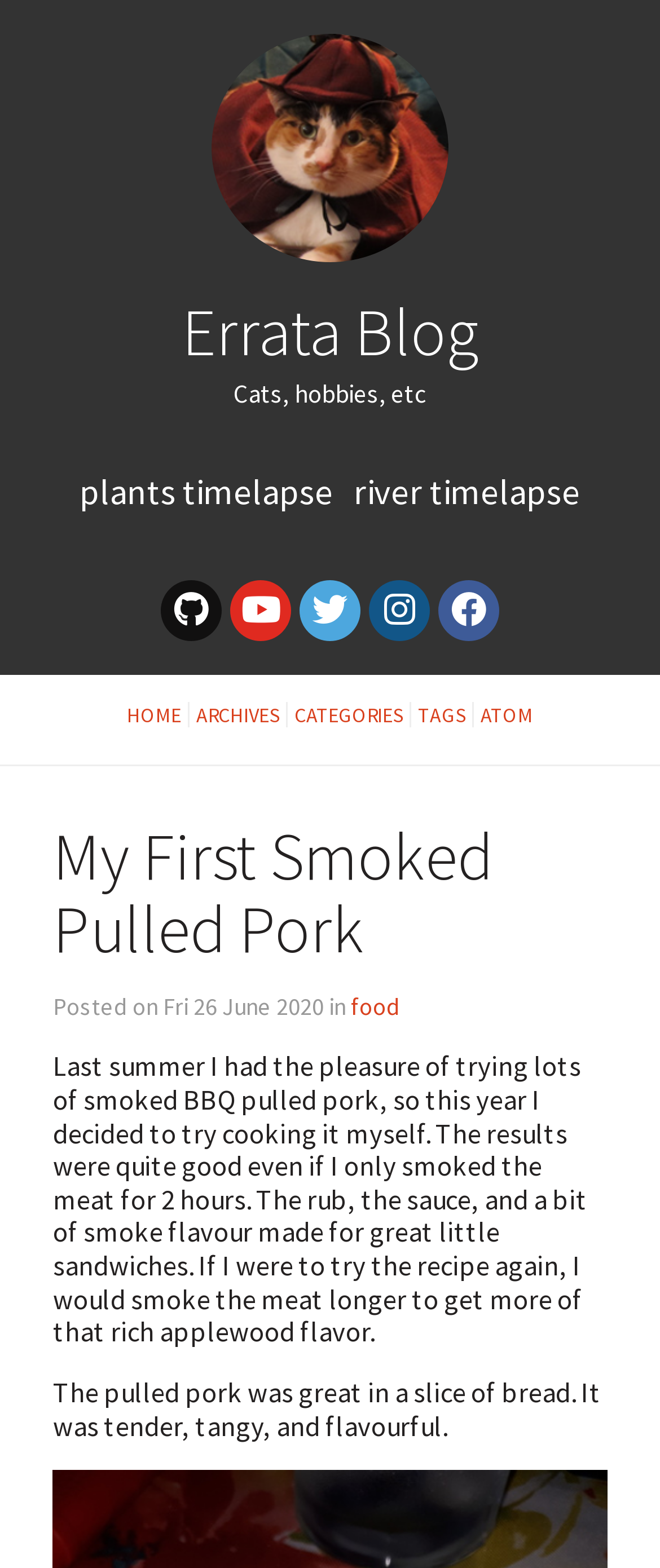What is the category of the post?
Provide a detailed answer to the question using information from the image.

I found the answer by looking at the link element with the text 'food' which is located near the heading element with the text 'My First Smoked Pulled Pork' and the static text element with the text 'Posted on Fri 26 June 2020 in', suggesting that it is the category of the post.